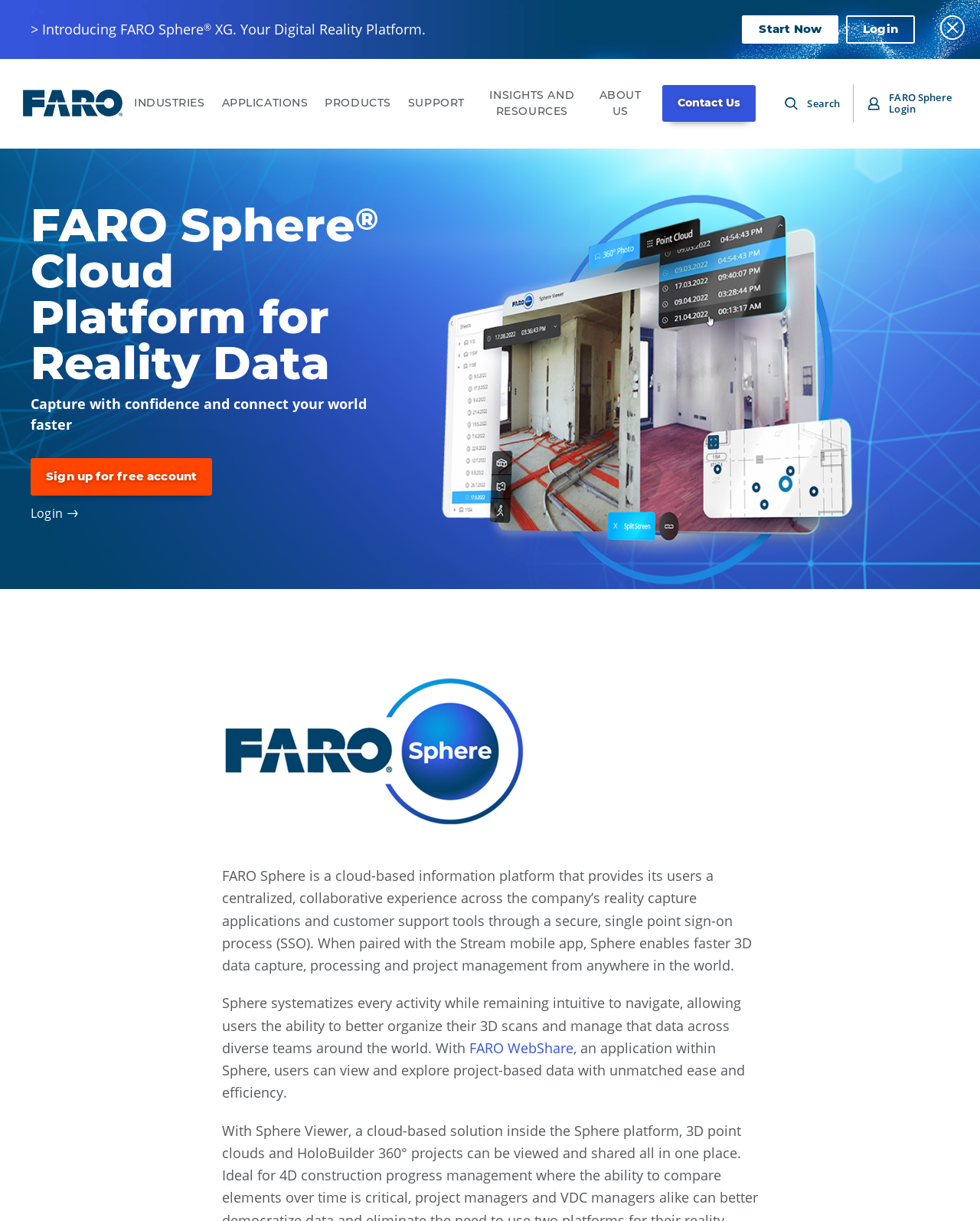What is the name of the application within Sphere that allows users to view and explore project-based data?
Please answer the question with as much detail and depth as you can.

By reading the webpage content, I found that the application within Sphere that allows users to view and explore project-based data is called FARO WebShare, which is mentioned in the text 'With FARO WebShare, an application within Sphere, users can view and explore project-based data with unmatched ease and efficiency.'